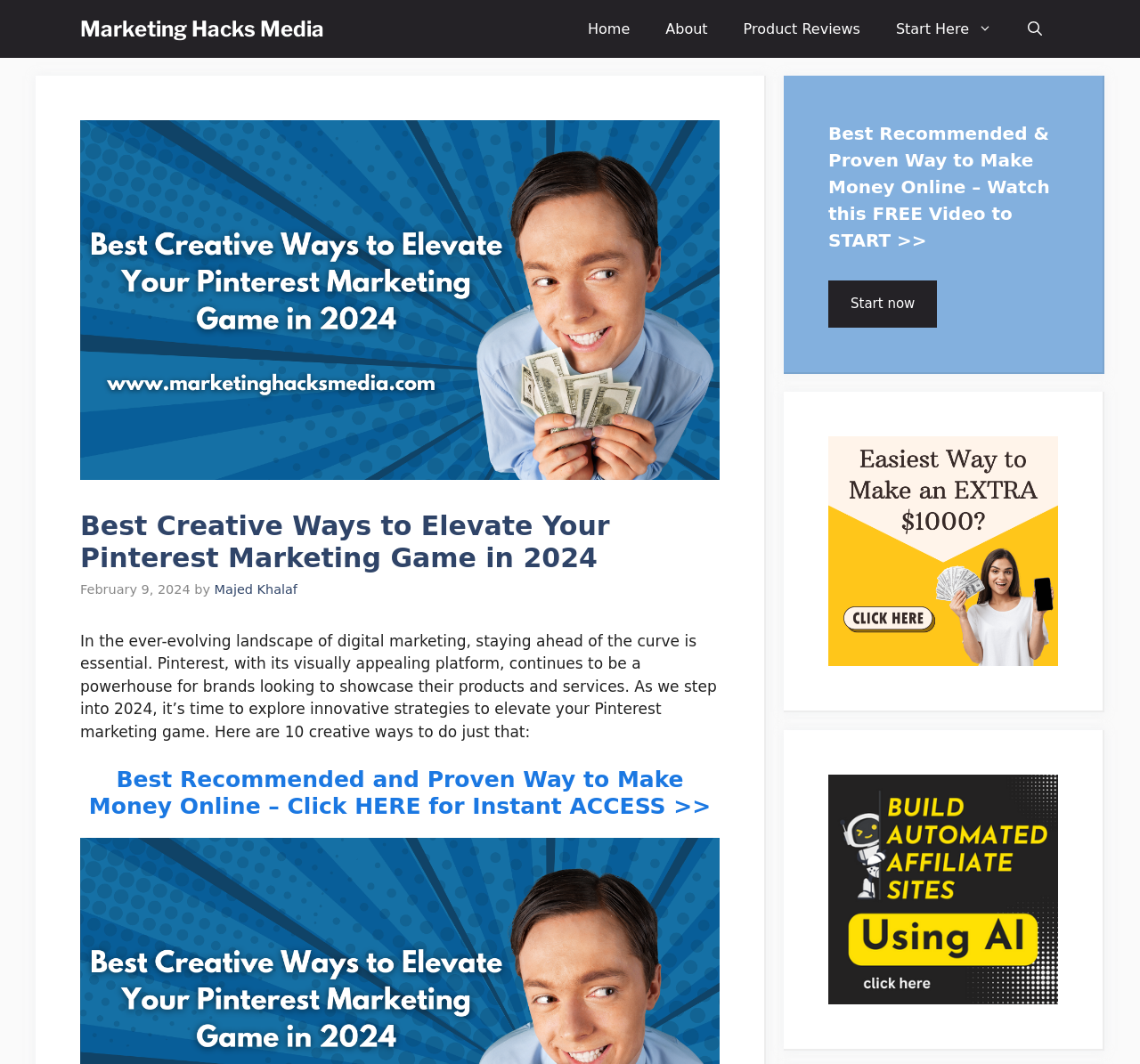Identify and provide the title of the webpage.

Best Creative Ways to Elevate Your Pinterest Marketing Game in 2024